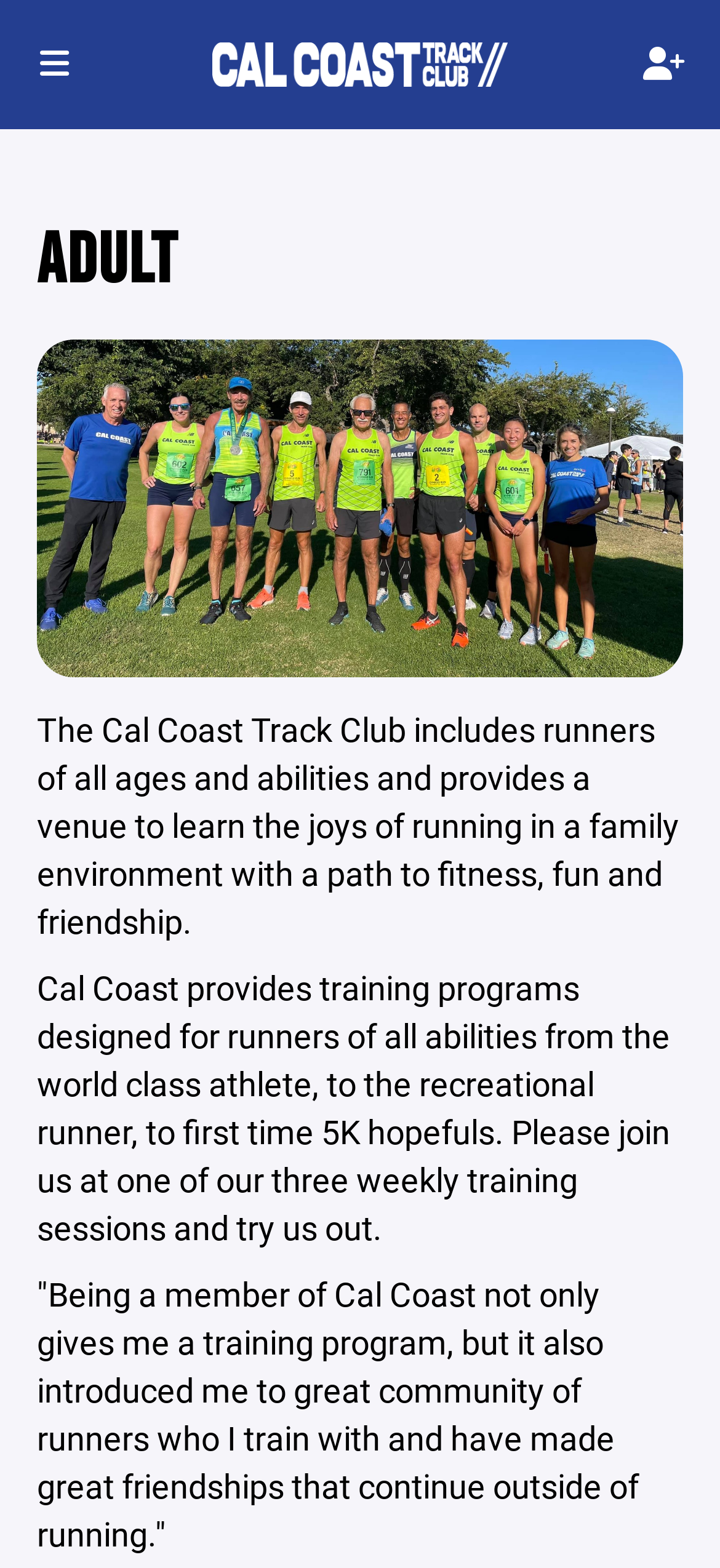What type of club is Cal Coast?
Can you provide an in-depth and detailed response to the question?

Based on the webpage, it is clear that Cal Coast is a track club because the heading 'ADULT' is present, and the text describes the club as including runners of all ages and abilities, providing a venue to learn the joys of running.